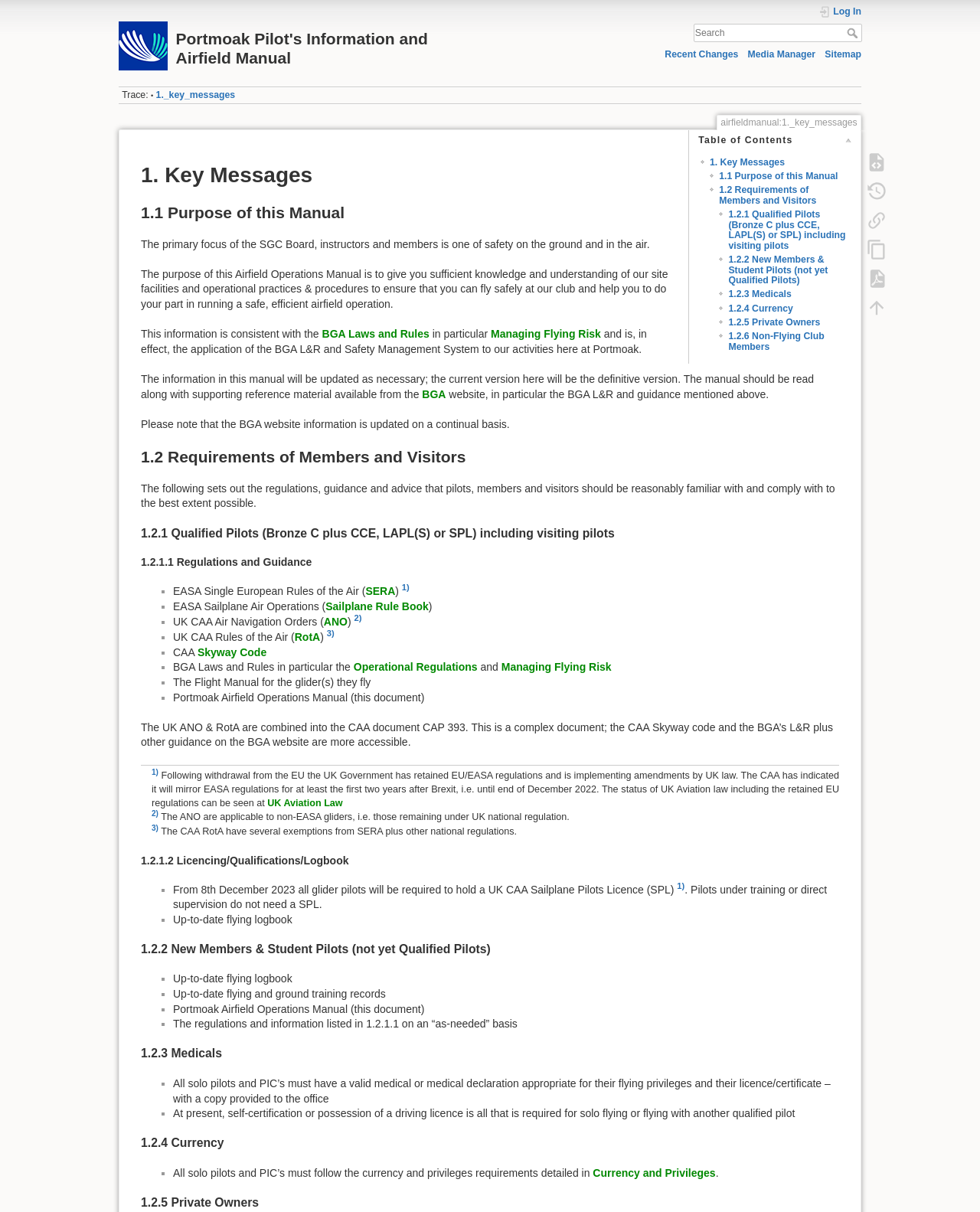What are the requirements for Qualified Pilots?
Please provide a comprehensive answer based on the information in the image.

The requirements for Qualified Pilots, including visiting pilots, are outlined in the webpage, which includes regulations and guidance from EASA, UK CAA, and BGA.